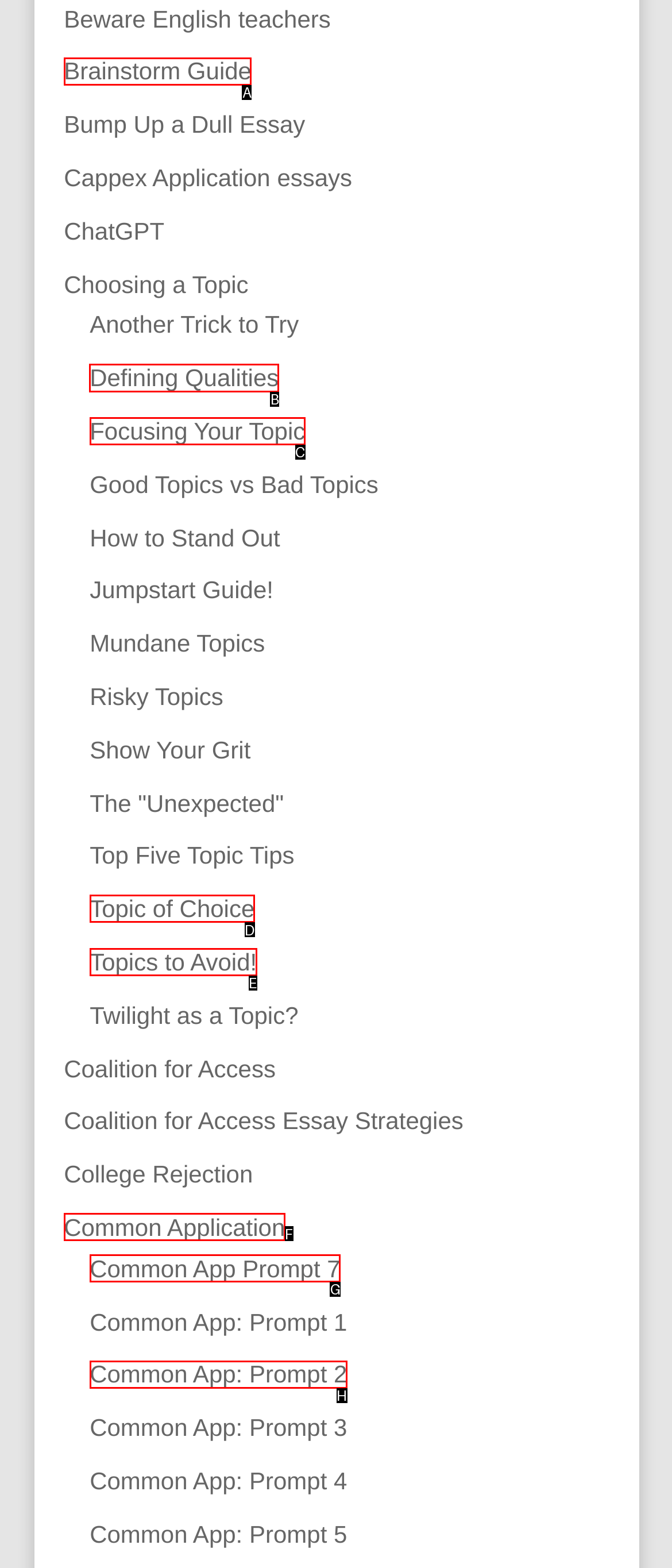Determine the right option to click to perform this task: Read 'Defining Qualities' essay guide
Answer with the correct letter from the given choices directly.

B